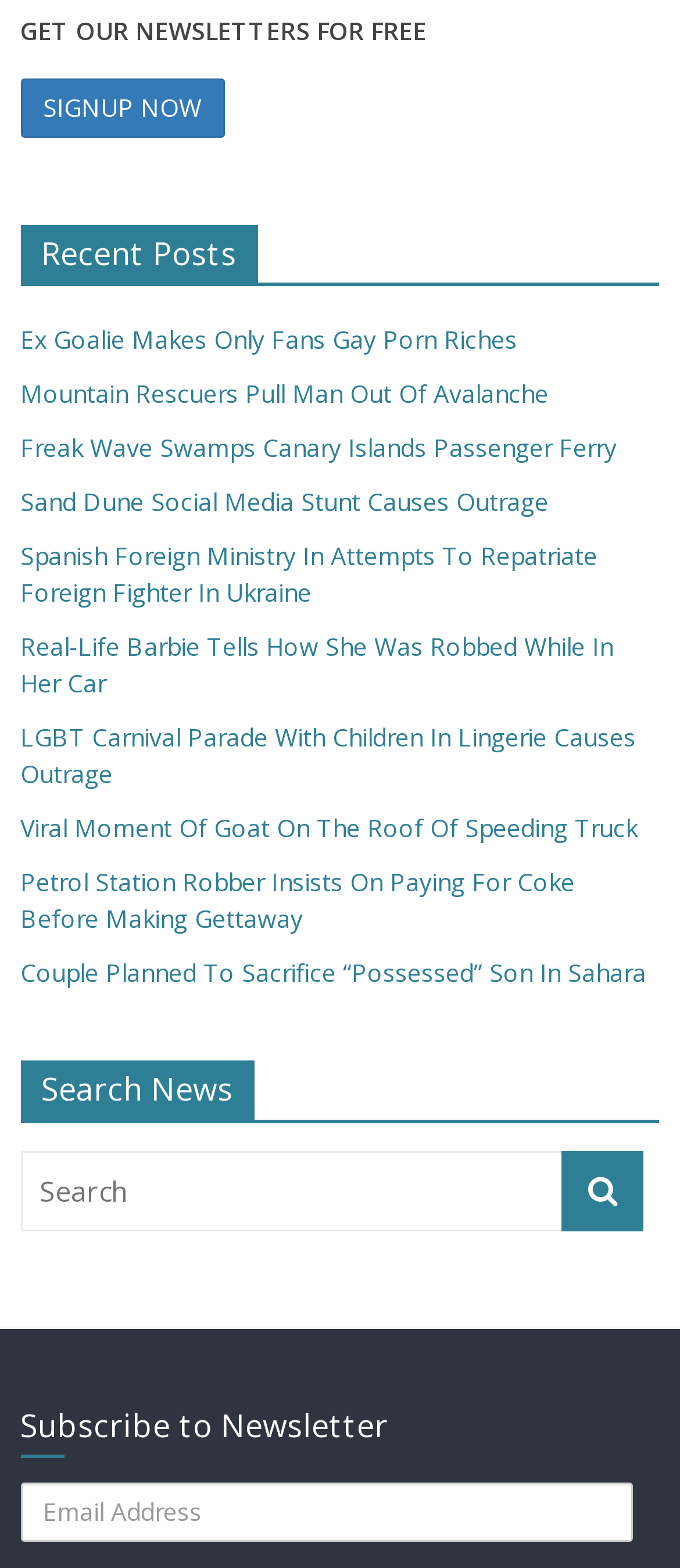Please determine the bounding box of the UI element that matches this description: name="s" placeholder="Search". The coordinates should be given as (top-left x, top-left y, bottom-right x, bottom-right y), with all values between 0 and 1.

[0.03, 0.734, 0.829, 0.785]